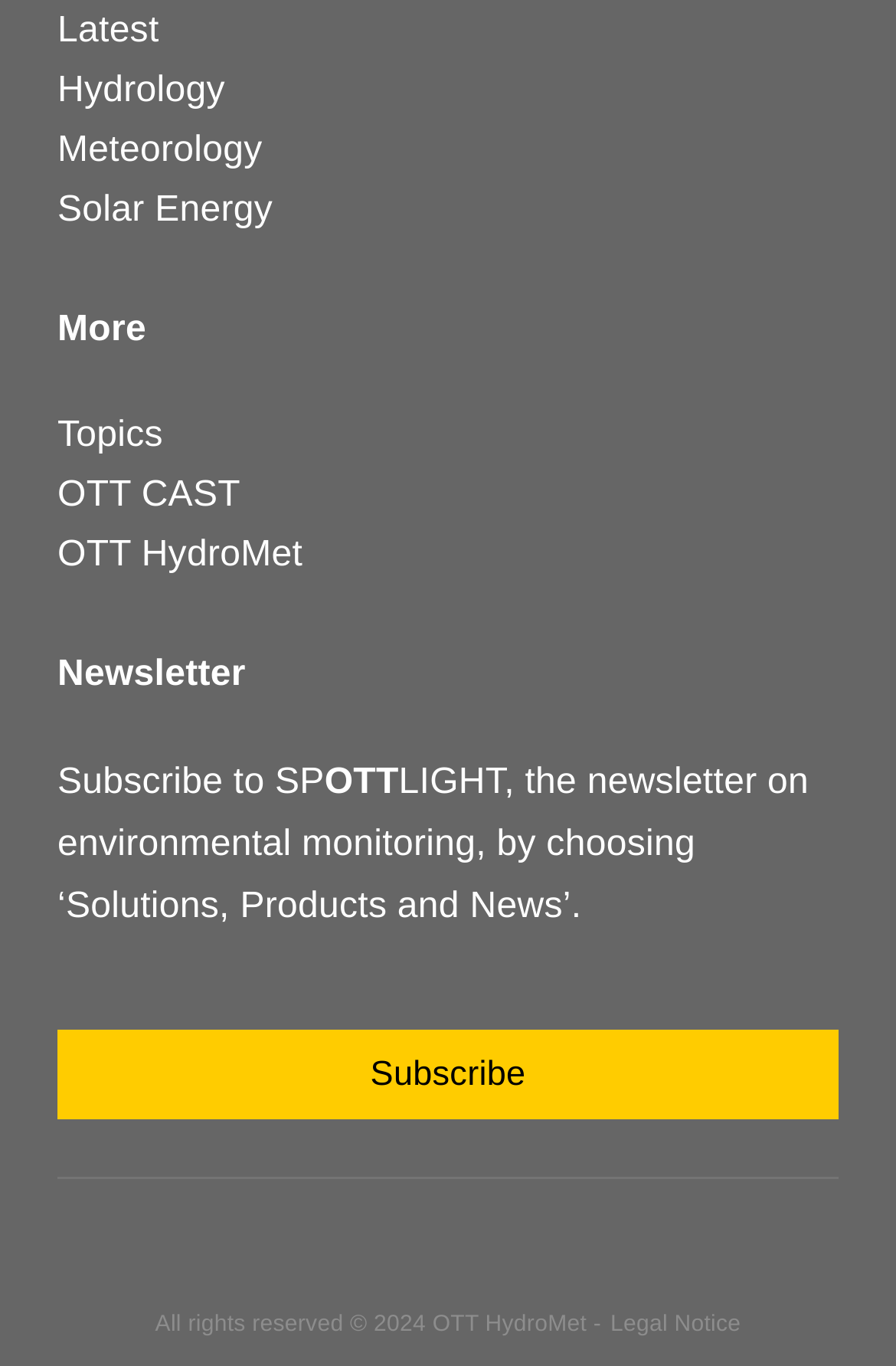Can you determine the bounding box coordinates of the area that needs to be clicked to fulfill the following instruction: "Click on Latest"?

[0.064, 0.002, 0.936, 0.046]